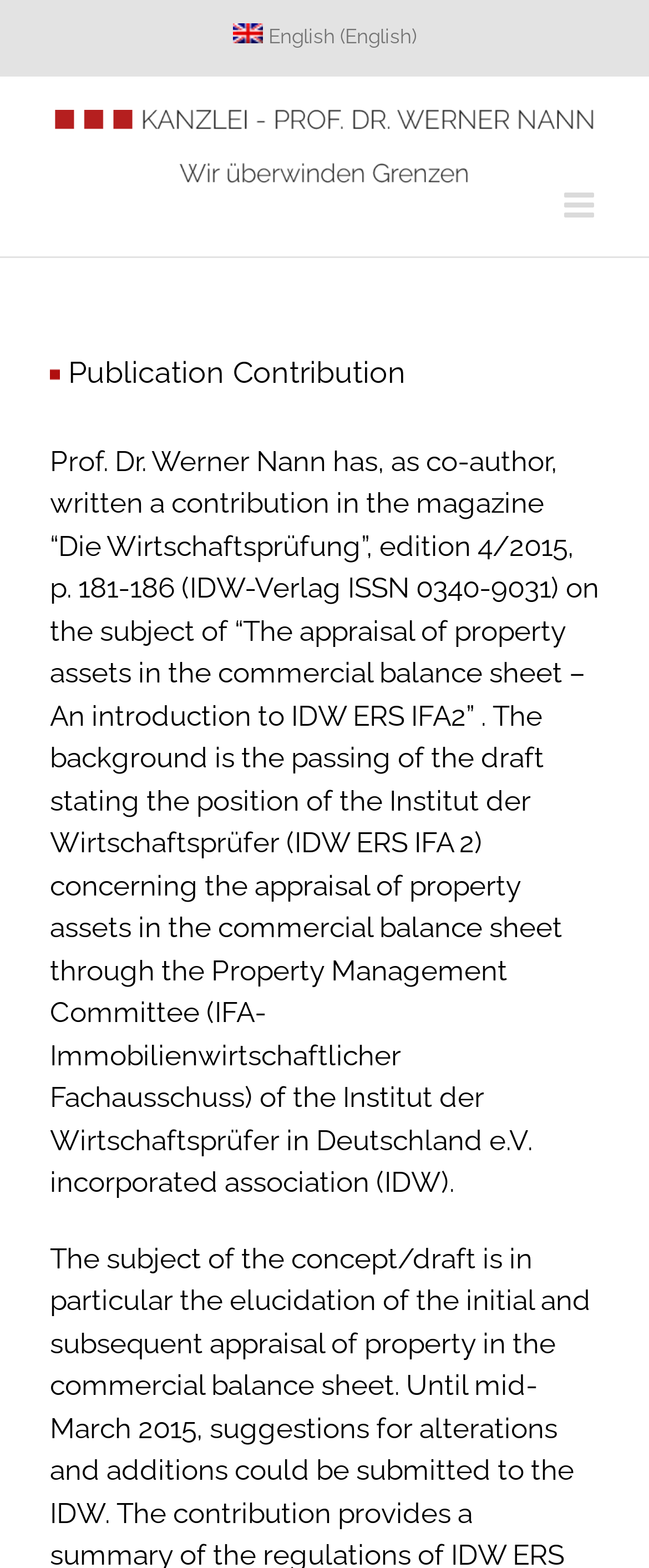What is the language of the webpage?
Please utilize the information in the image to give a detailed response to the question.

I determined the language of the webpage by looking at the link 'en English (English)' in the navigation menu, which indicates that the webpage is in English.